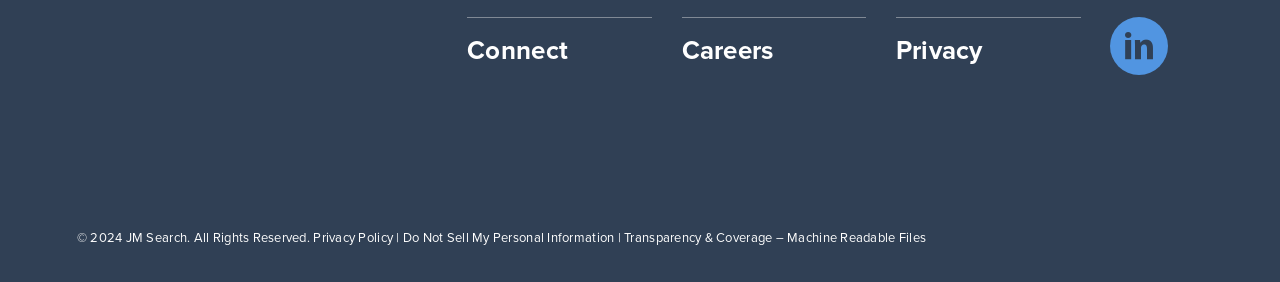What is the name of the company?
Refer to the image and provide a one-word or short phrase answer.

JM Search